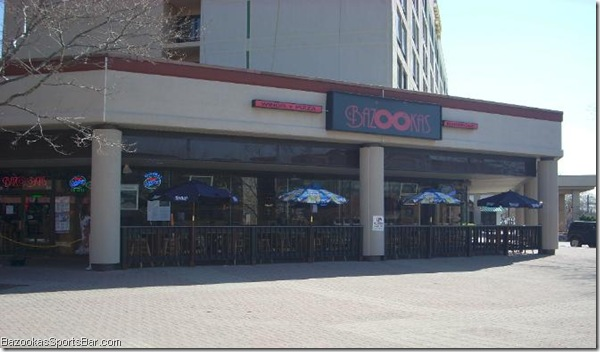Describe all the elements visible in the image meticulously.

The image captures the exterior of Bazookas Sports Bar, characterized by its inviting facade and outdoor seating area. Sunlight brightens the scene, enhancing the cheerful atmosphere. The establishment features a modern design with a prominent sign displaying its name, "Bazookas," in bold lettering. In front, several patio umbrellas provide shade for outdoor patrons, indicating a welcoming space for guests to enjoy drinks and meals outdoors. The surrounding area is well-kept, suggesting a popular gathering spot for sports enthusiasts and locals alike. The image evokes a sense of leisure and enjoyment, perfect for a day of relaxation or sports viewing.